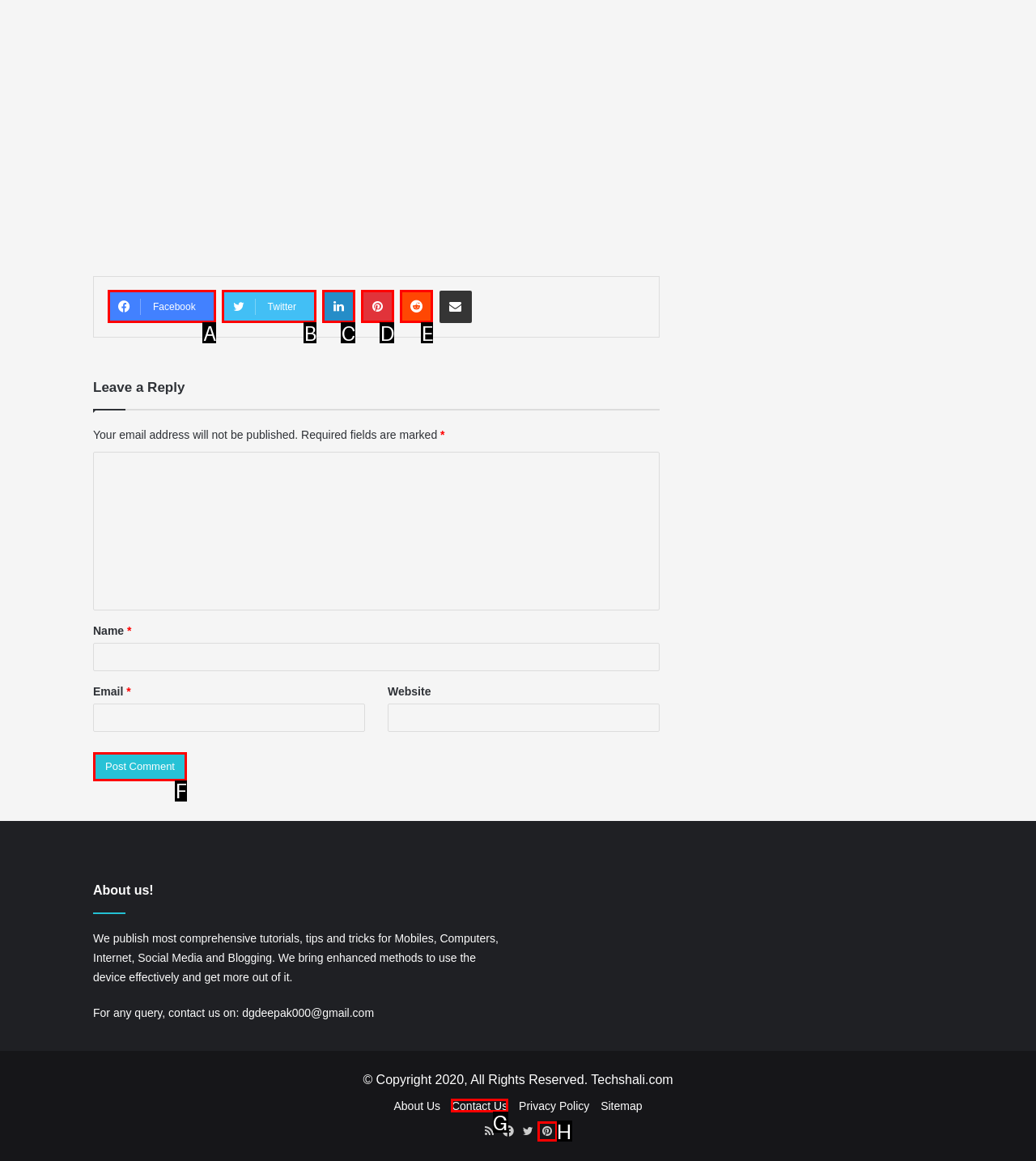Choose the HTML element that aligns with the description: Reddit. Indicate your choice by stating the letter.

E